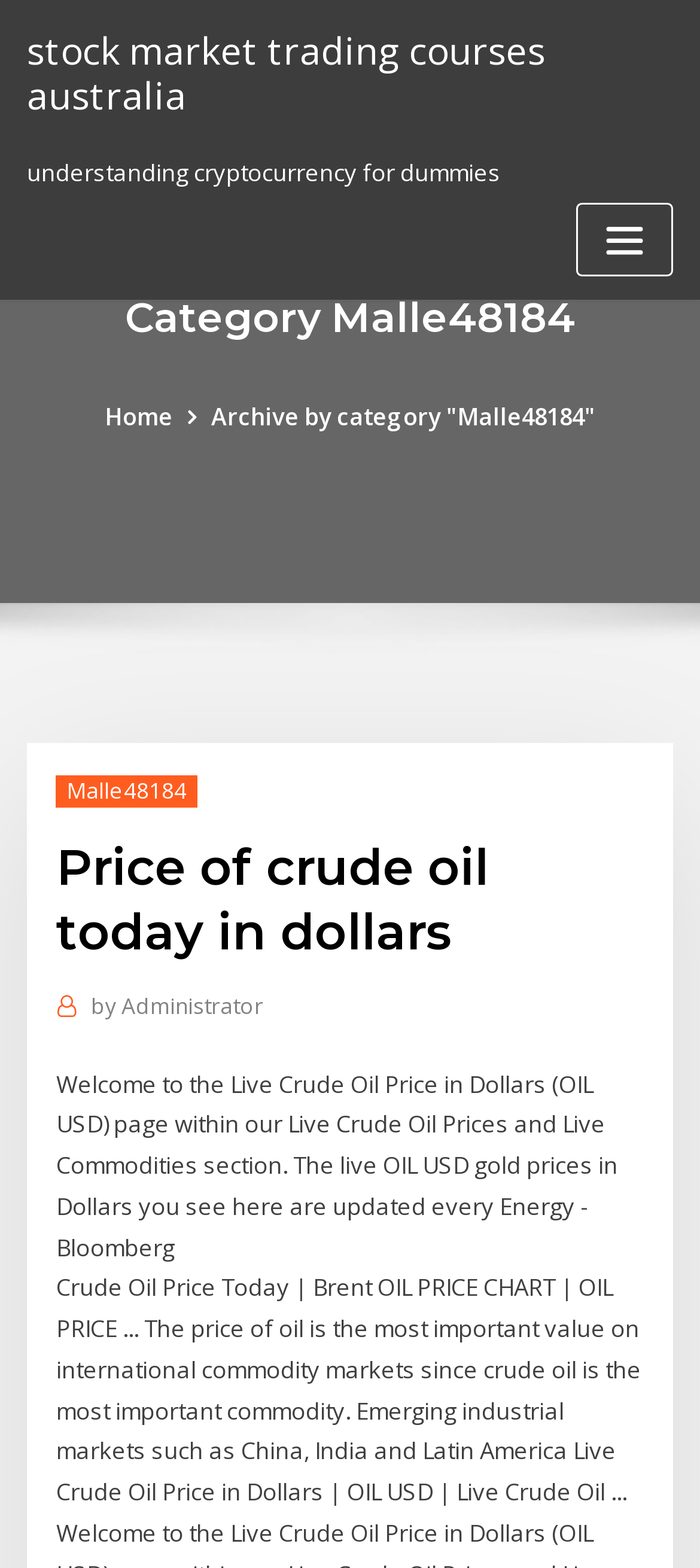Please determine the bounding box coordinates for the element with the description: "by Administrator".

[0.13, 0.629, 0.376, 0.653]